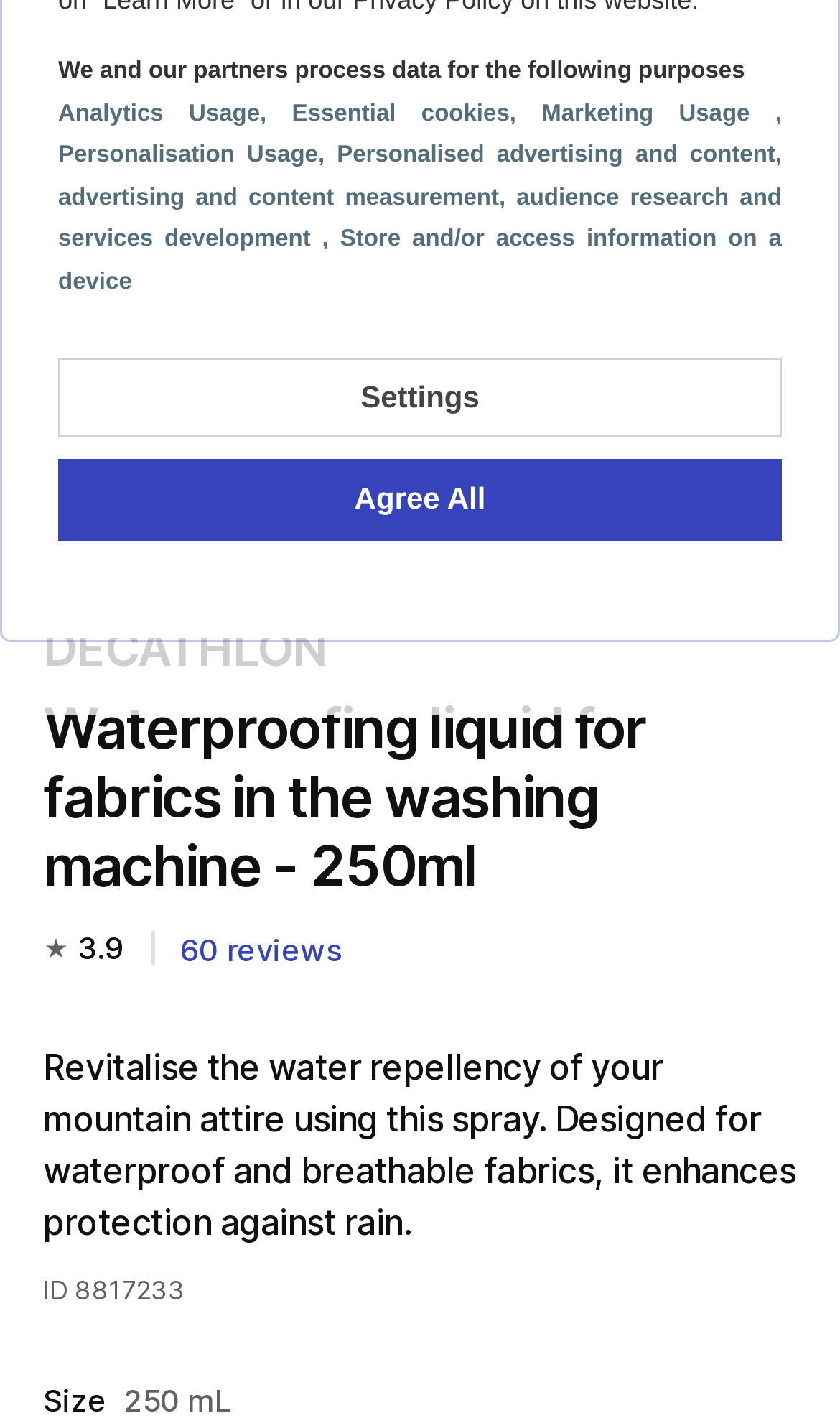Locate the bounding box of the UI element defined by this description: "New Tech Gadgets". The coordinates should be given as four float numbers between 0 and 1, formatted as [left, top, right, bottom].

None